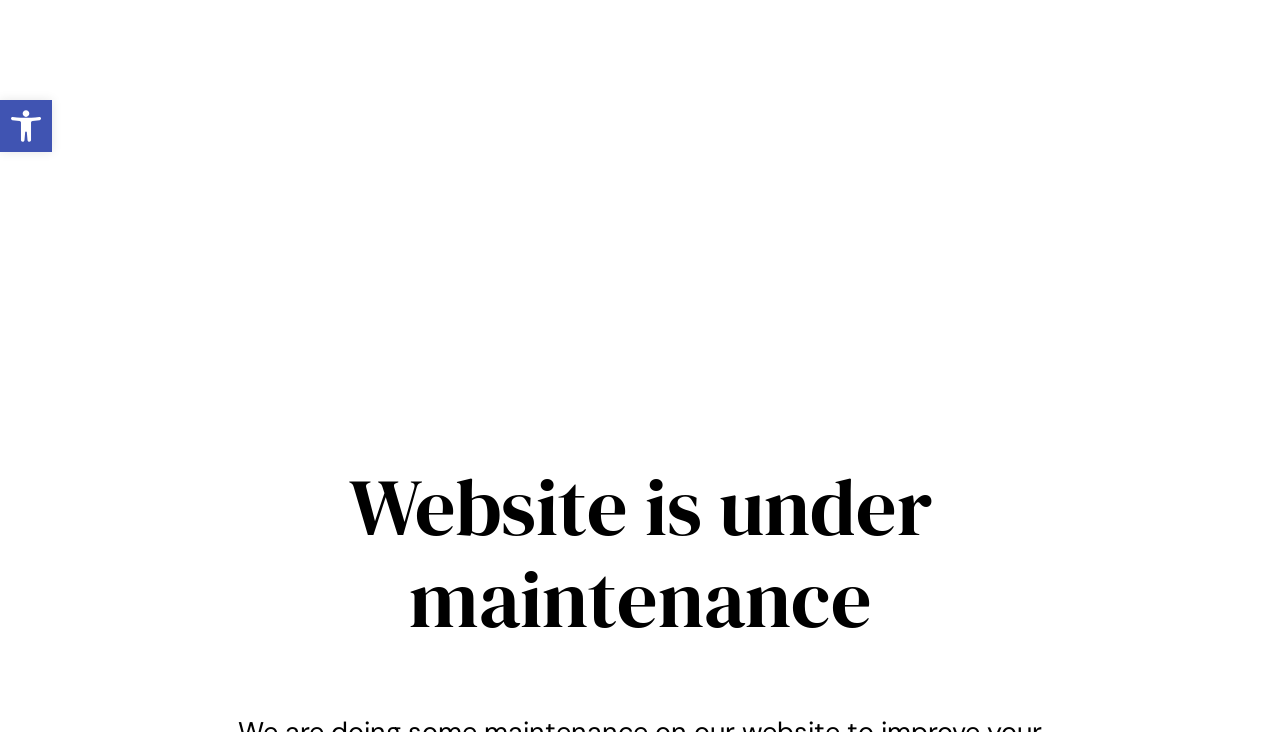Identify and provide the title of the webpage.

Website is under maintenance